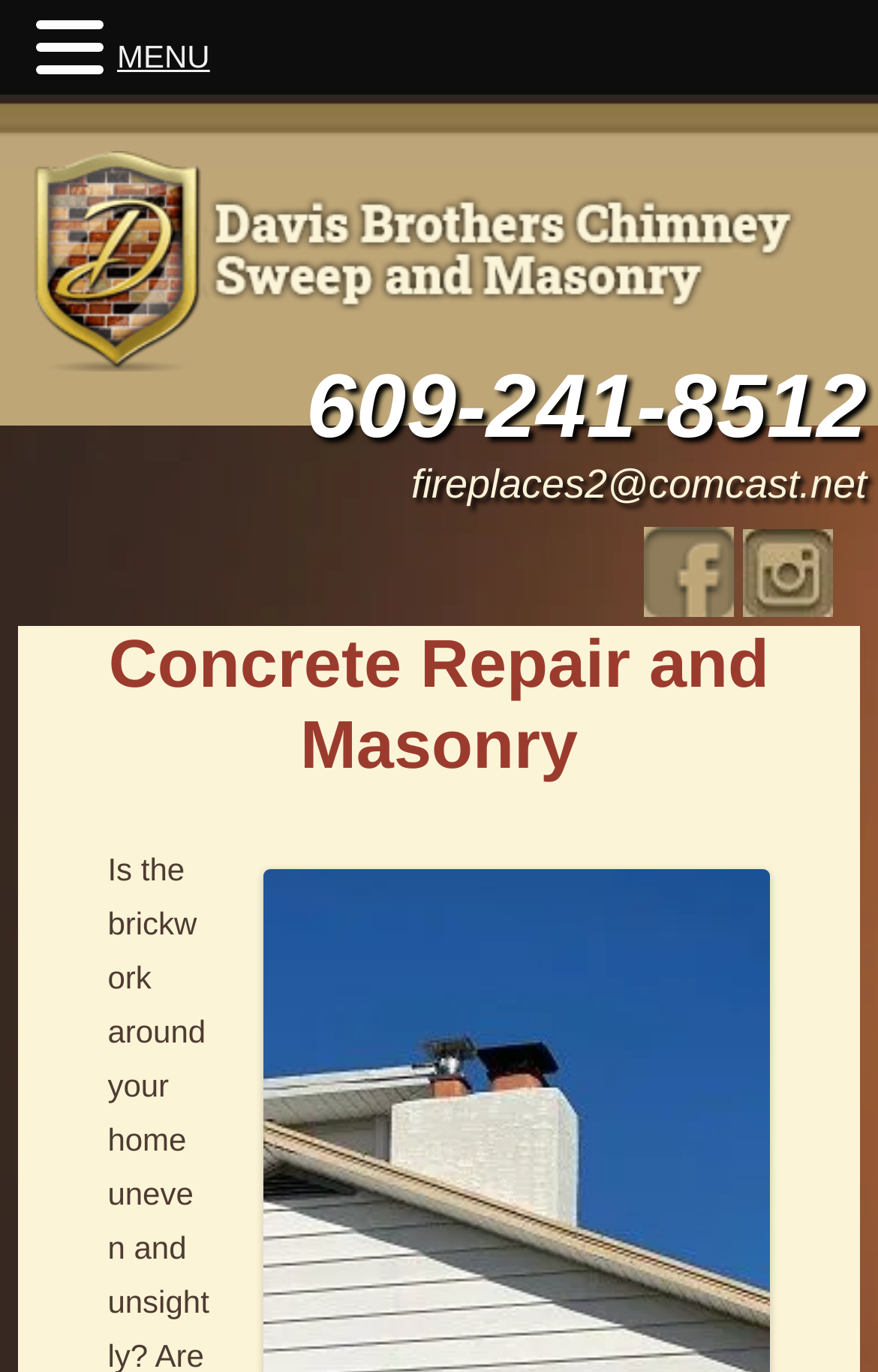Extract the main title from the webpage.

Concrete Repair and Masonry